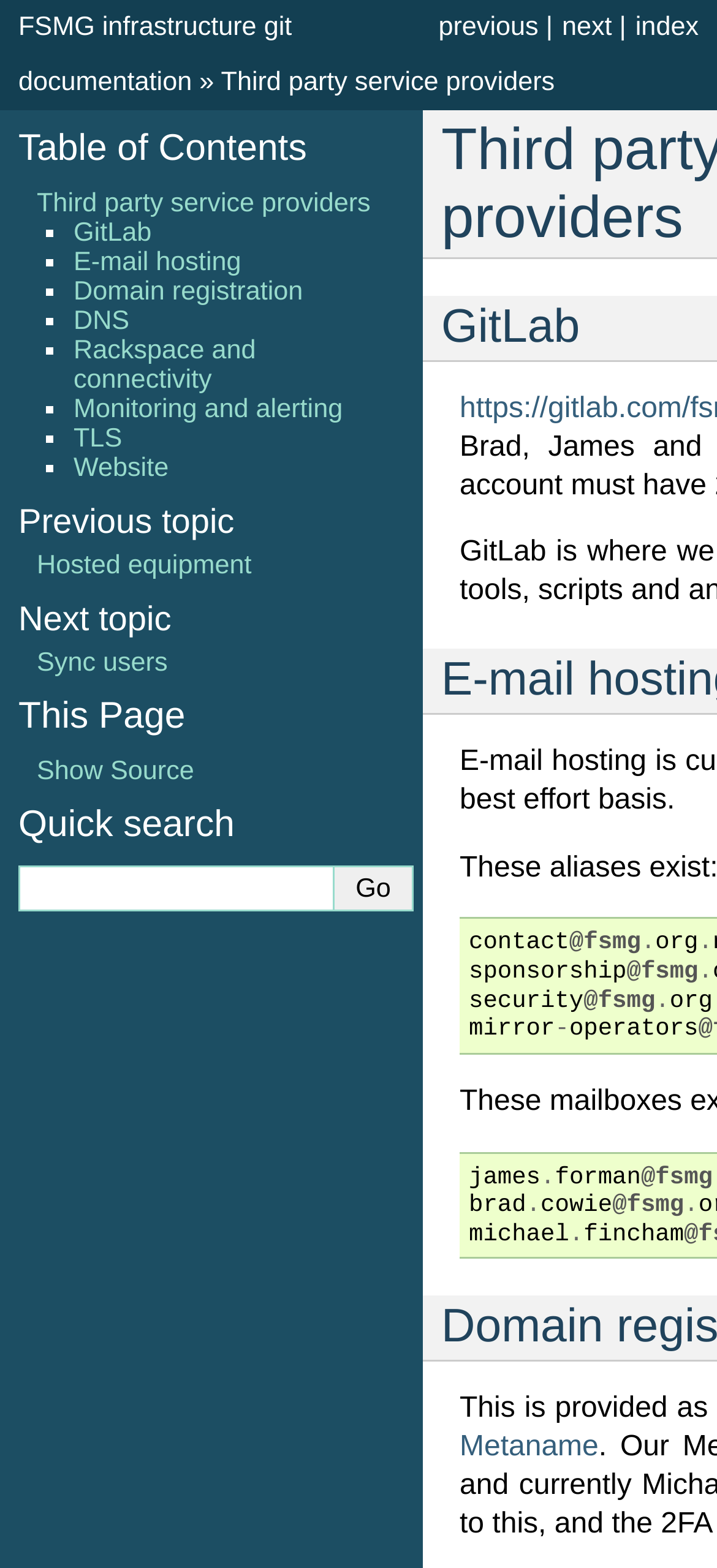Identify and generate the primary title of the webpage.

Third party service providers